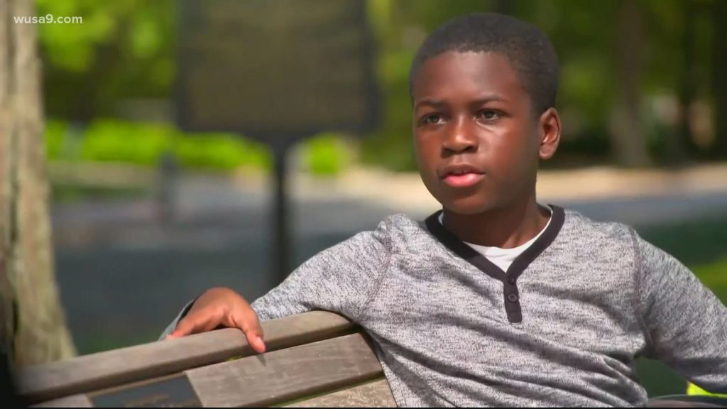What is the topic of discussion?
Using the image as a reference, give a one-word or short phrase answer.

Child growth and health